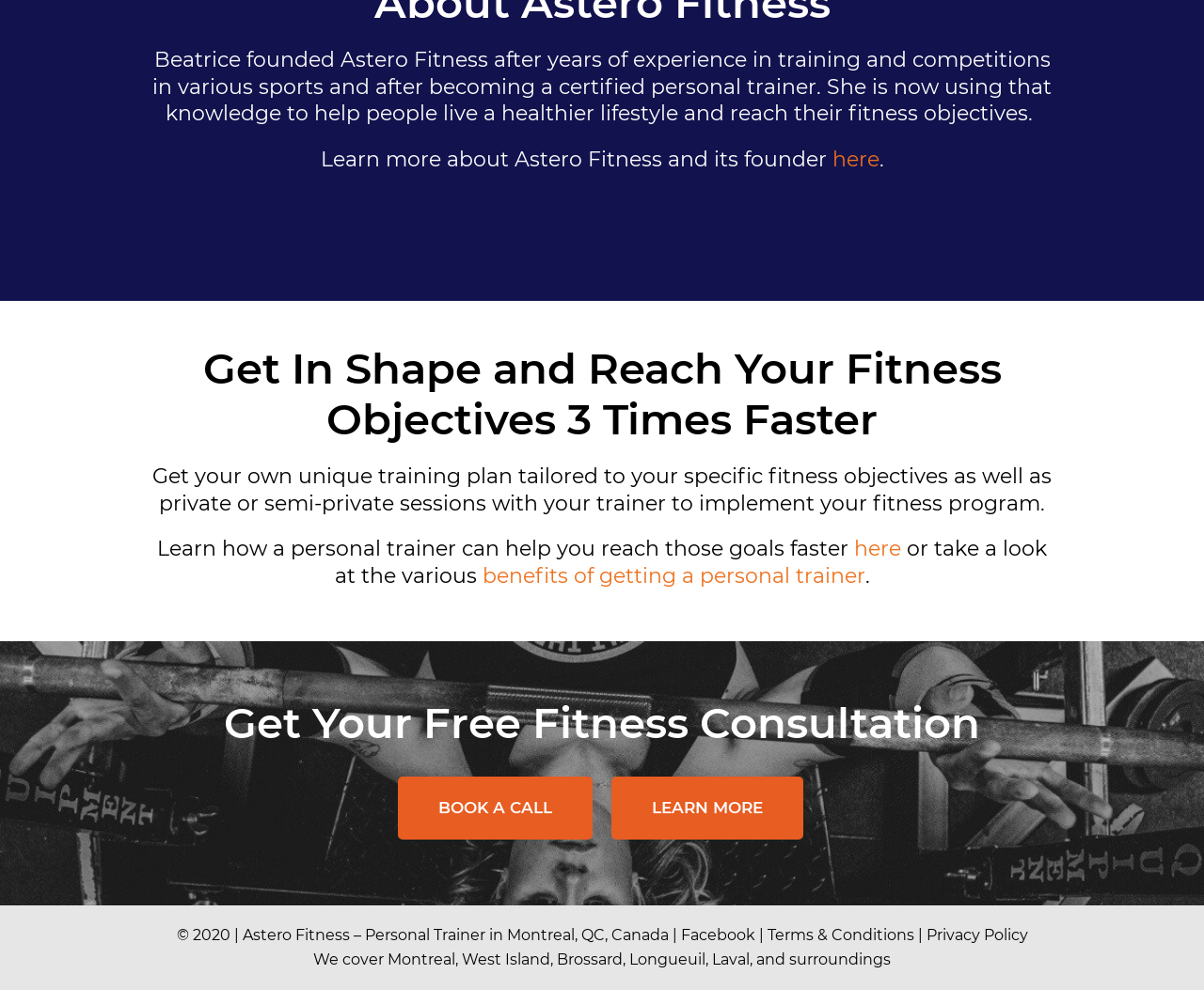Find the bounding box coordinates of the element I should click to carry out the following instruction: "Book a call with a personal trainer".

[0.33, 0.785, 0.492, 0.848]